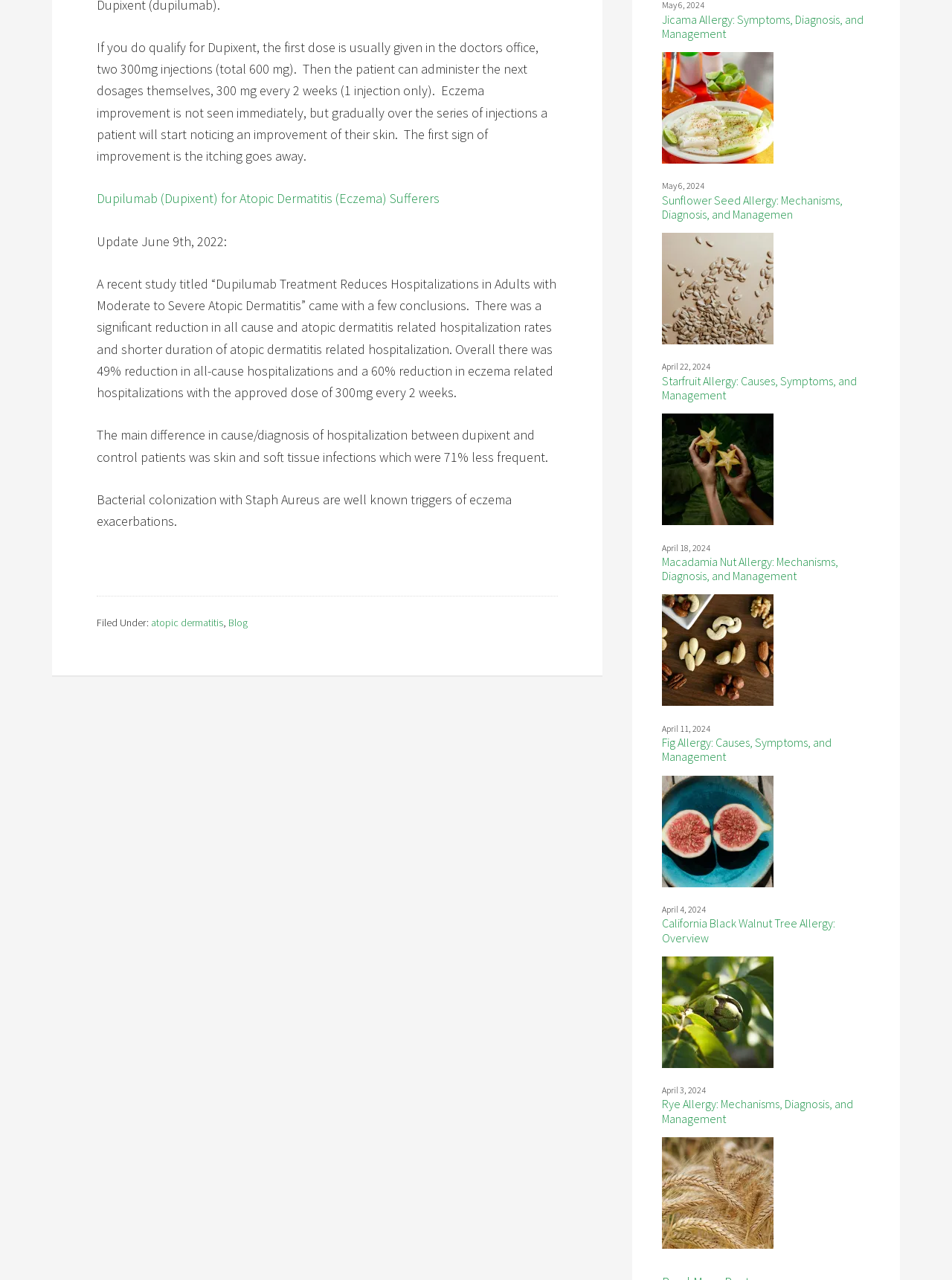Locate the bounding box coordinates of the clickable element to fulfill the following instruction: "View the article about Sunflower Seed Allergy". Provide the coordinates as four float numbers between 0 and 1 in the format [left, top, right, bottom].

[0.695, 0.14, 0.914, 0.281]